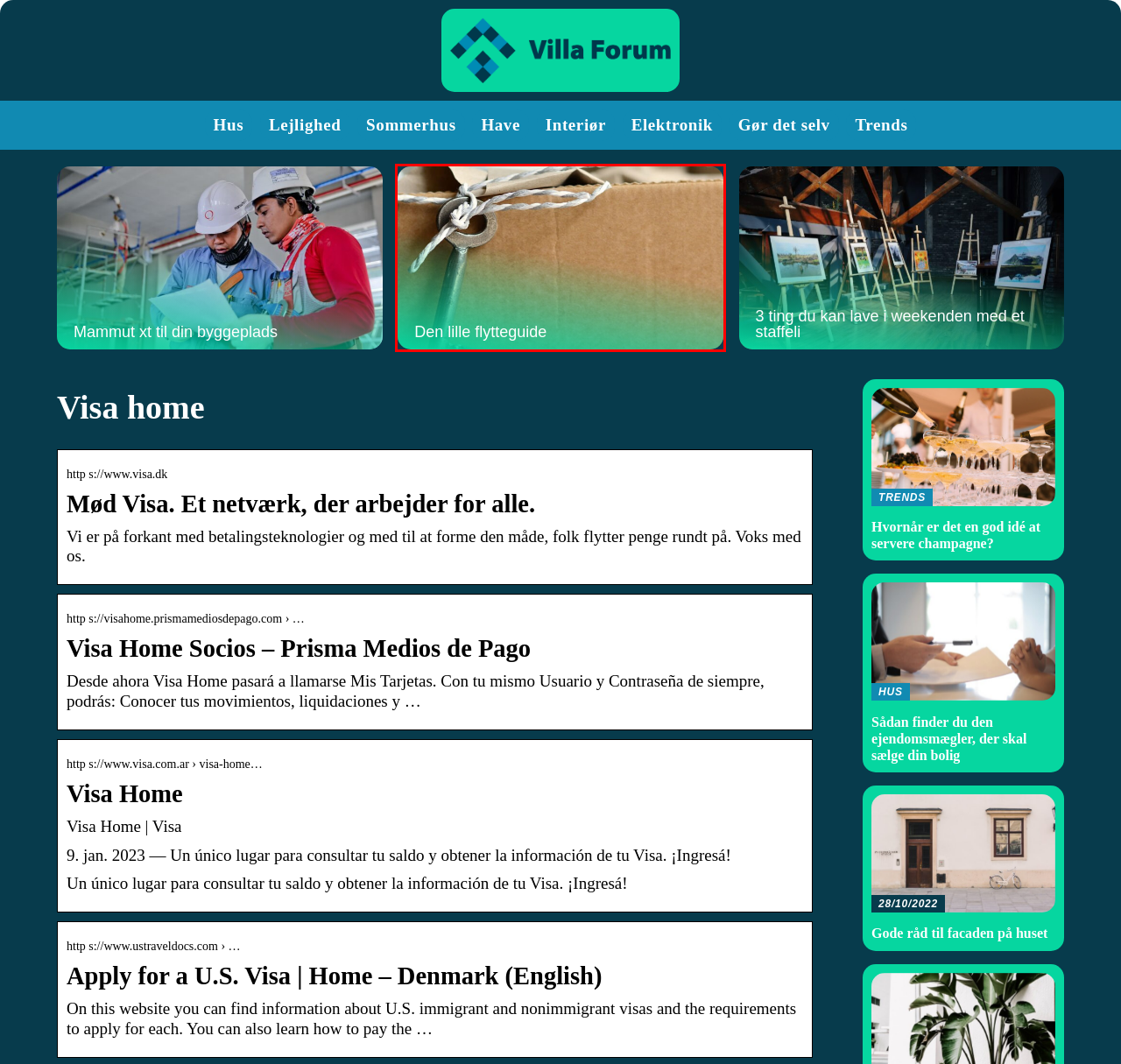You are given a webpage screenshot where a red bounding box highlights an element. Determine the most fitting webpage description for the new page that loads after clicking the element within the red bounding box. Here are the candidates:
A. Gode råd til facaden på huset
B. Hvornår er det en god idé at servere champagne?
C. Mammut xt til din byggeplads
D. Sådan finder du den ejendomsmægler, der skal sælge din bolig
E. Den lille flytteguide
F. Sitemap
G. 3 ting du kan lave i weekenden med et staffeli
H. Sådan finder du åbningstiderne for butikker i Blåvand

E